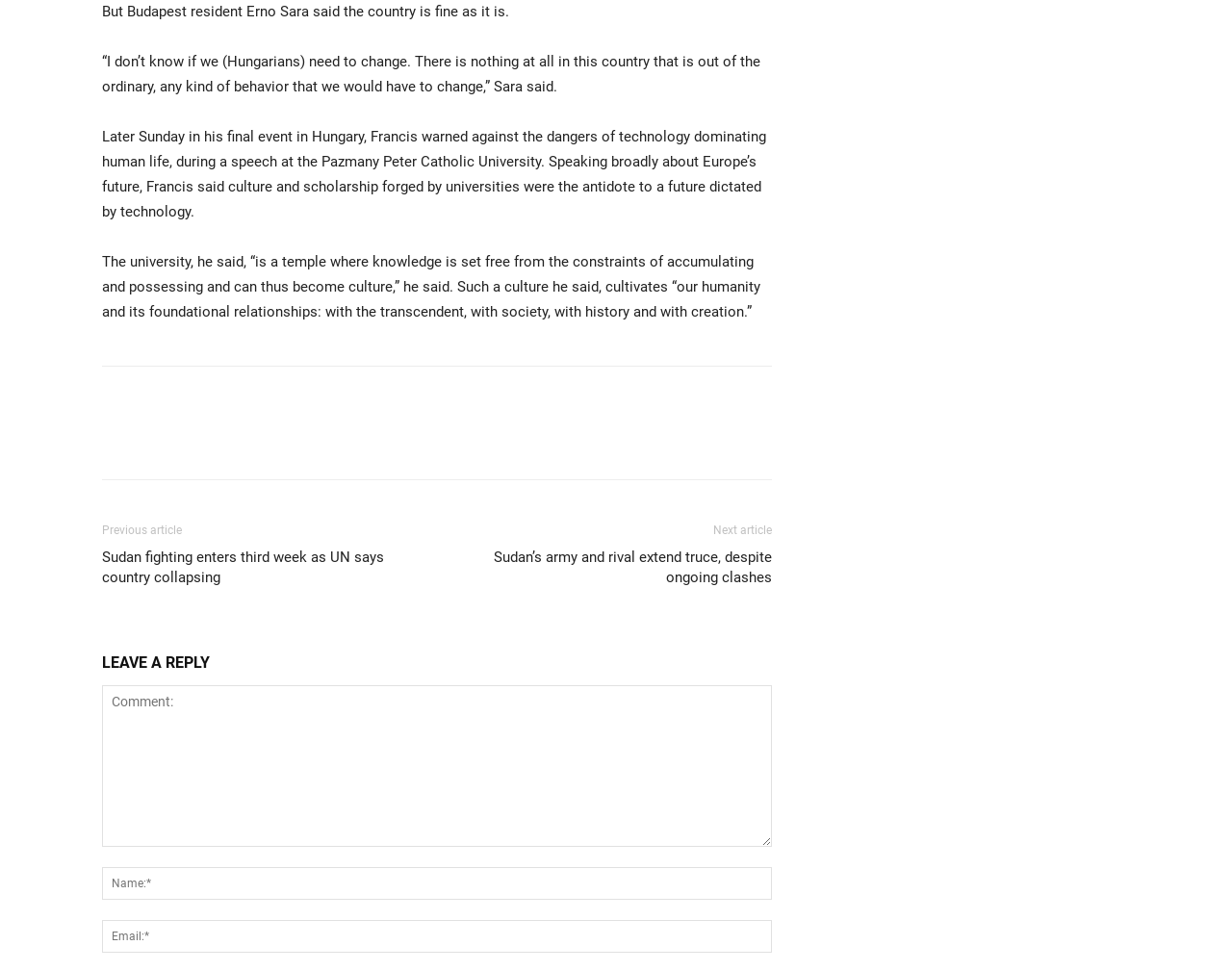Locate the bounding box coordinates of the area to click to fulfill this instruction: "Click the next article link". The bounding box should be presented as four float numbers between 0 and 1, in the order [left, top, right, bottom].

[0.579, 0.539, 0.627, 0.553]